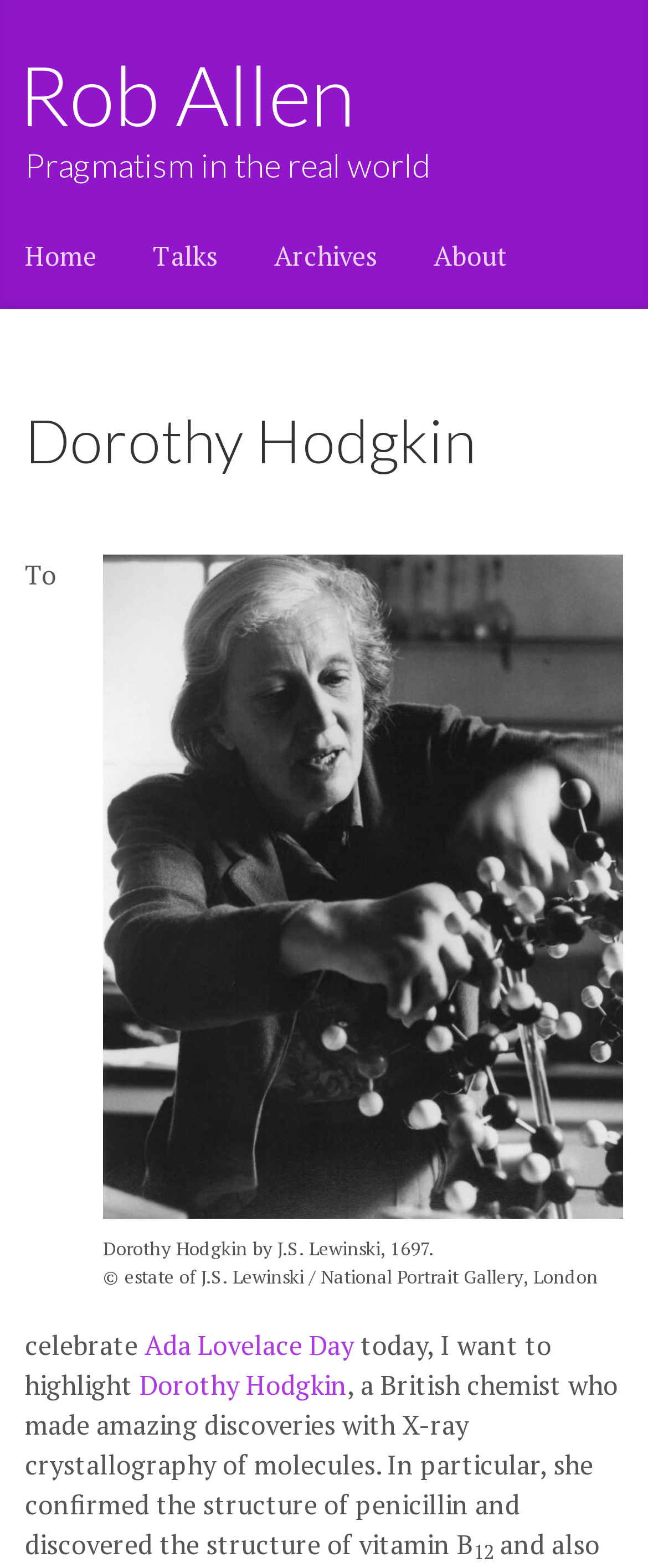Please specify the bounding box coordinates of the element that should be clicked to execute the given instruction: 'Learn more about Ada Lovelace Day'. Ensure the coordinates are four float numbers between 0 and 1, expressed as [left, top, right, bottom].

[0.223, 0.846, 0.546, 0.869]